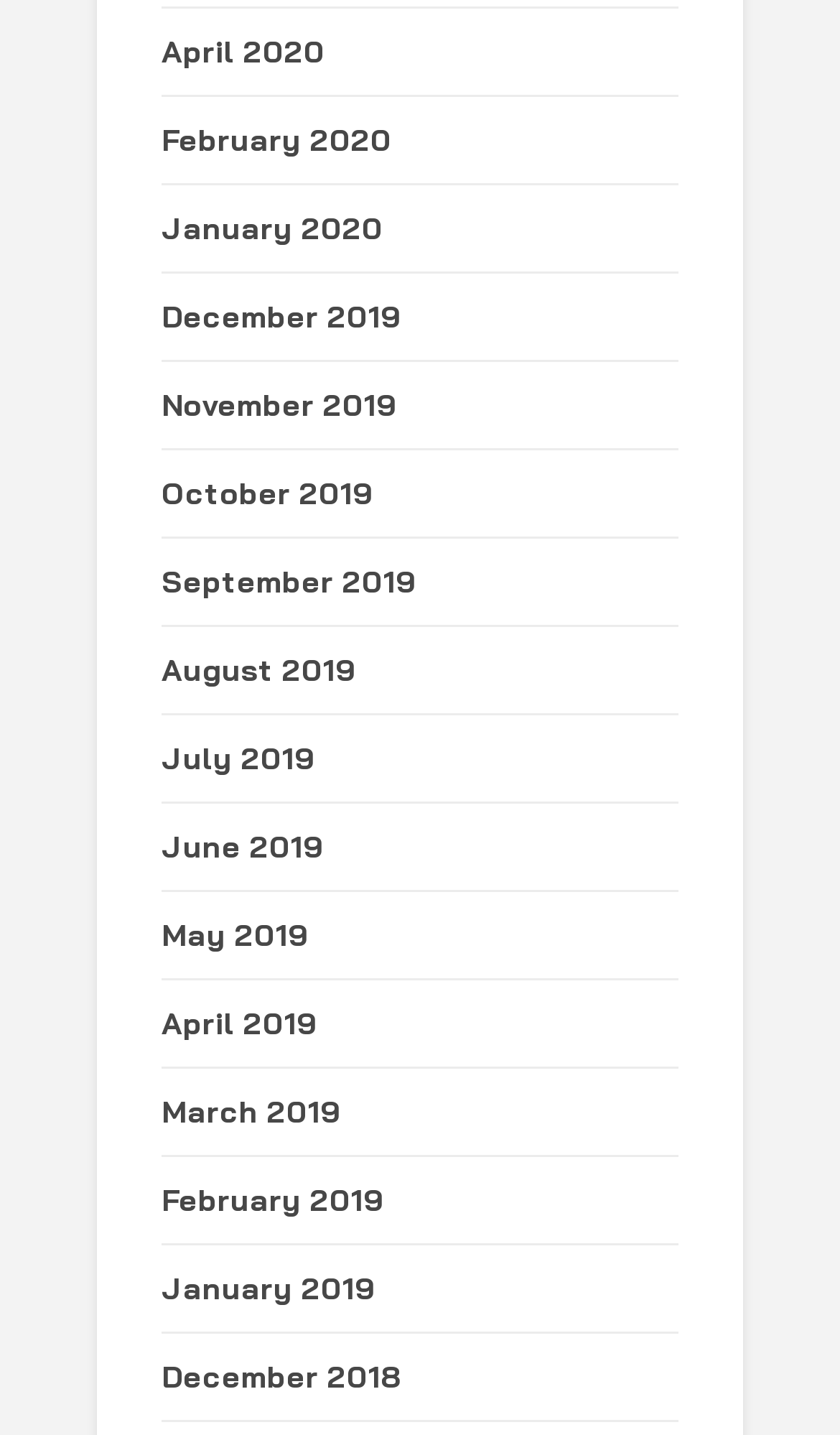What is the latest month listed in the first half of the list?
Use the information from the image to give a detailed answer to the question.

I examined the list of links and found that the latest month listed in the first half of the list is June 2019, which is located at the middle of the list with a bounding box coordinate of [0.192, 0.575, 0.387, 0.605].